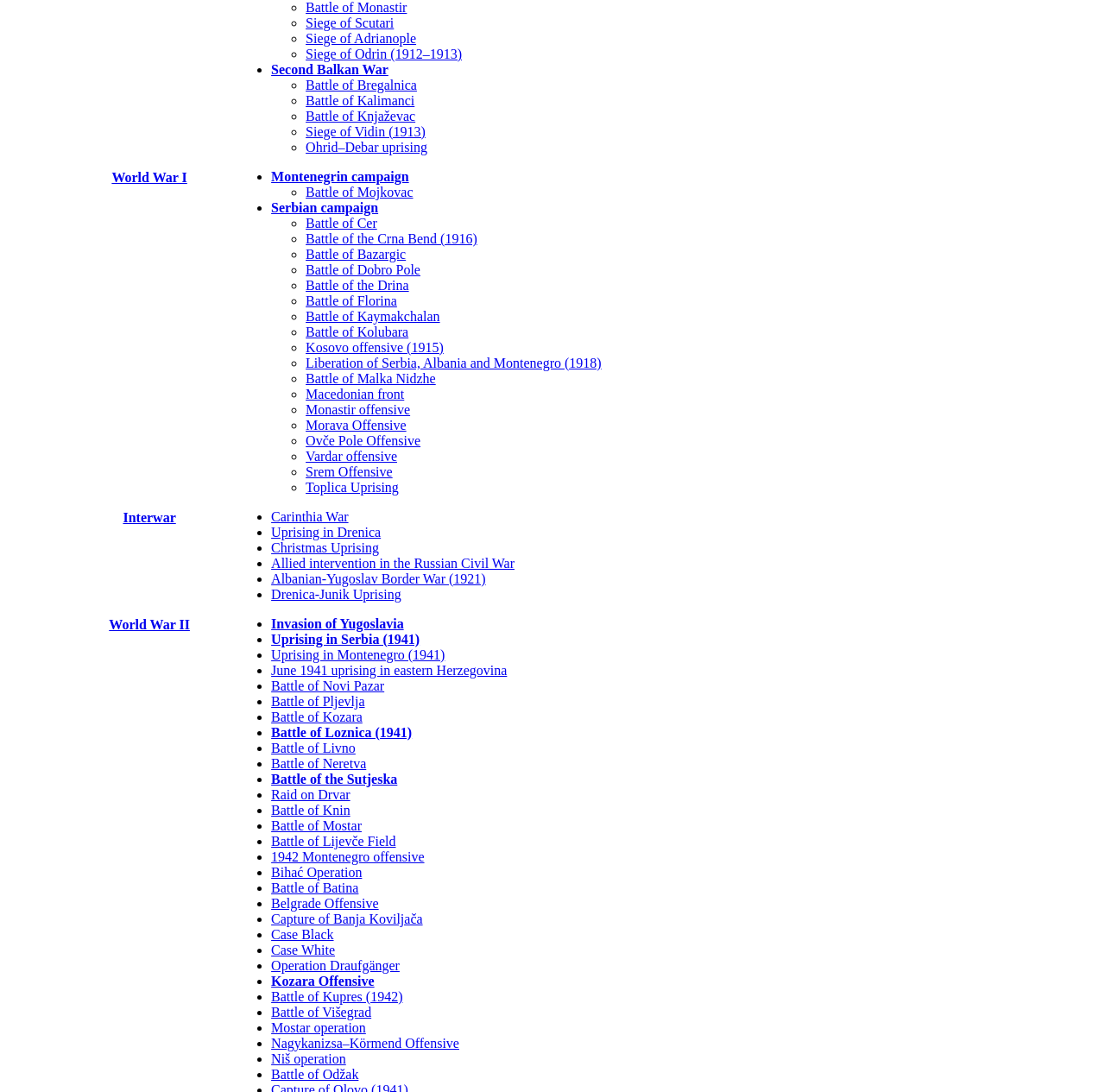Please specify the bounding box coordinates of the clickable section necessary to execute the following command: "Read about Battle of Mojkovac".

[0.277, 0.169, 0.374, 0.182]